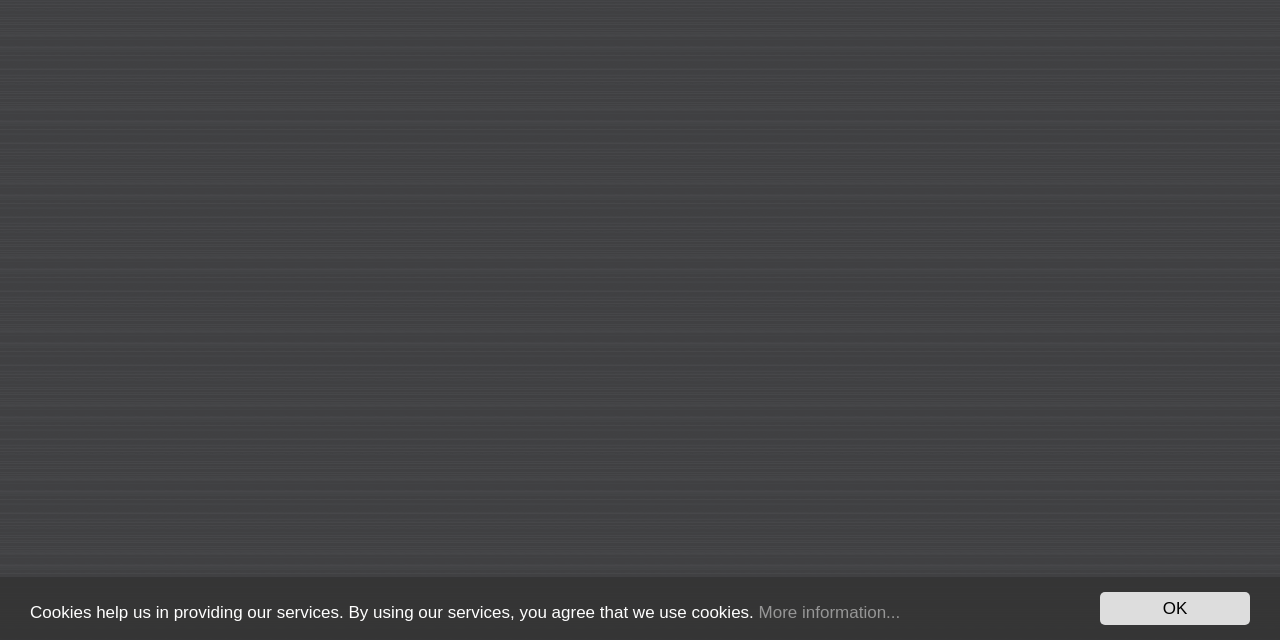Determine the bounding box for the UI element described here: "OK".

[0.859, 0.925, 0.977, 0.977]